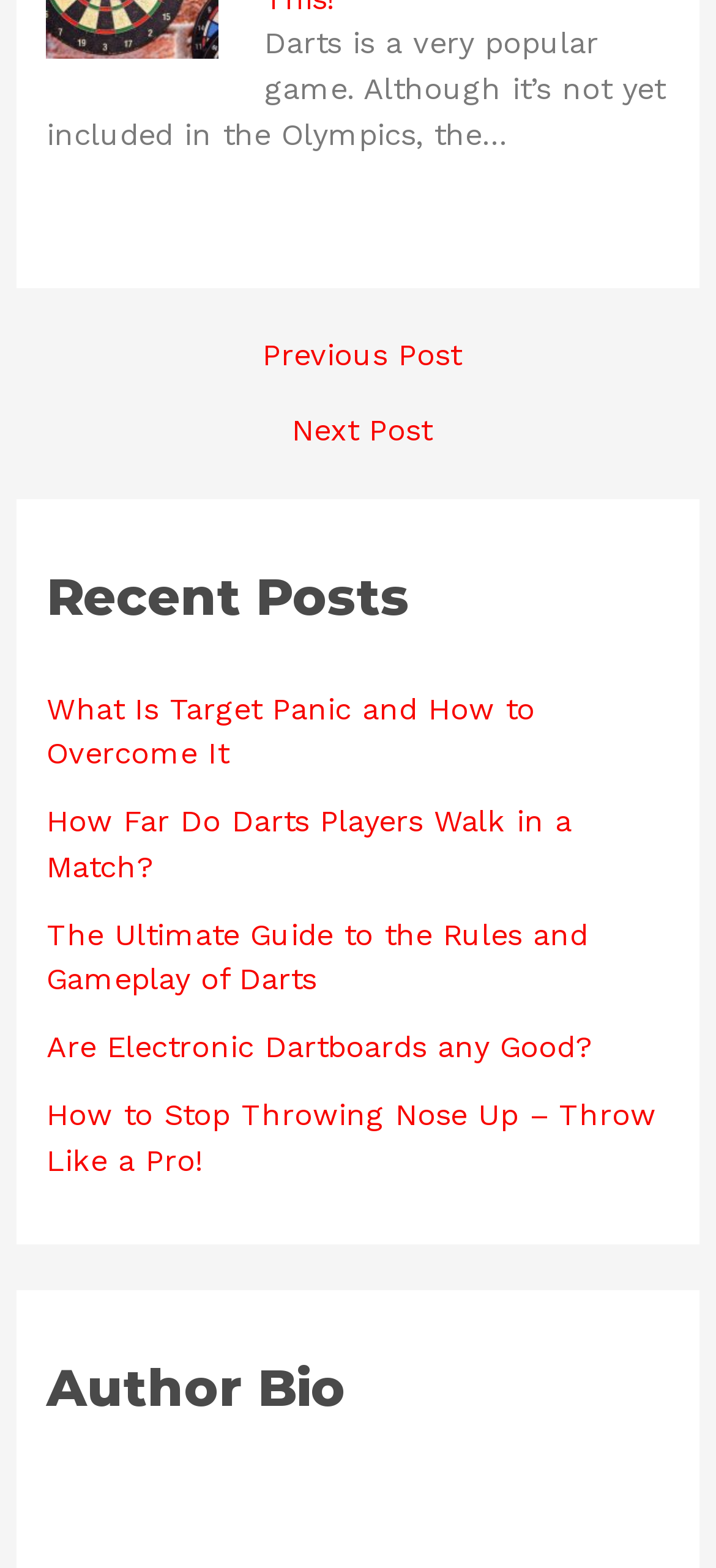Please respond to the question using a single word or phrase:
How many recent posts are listed?

5